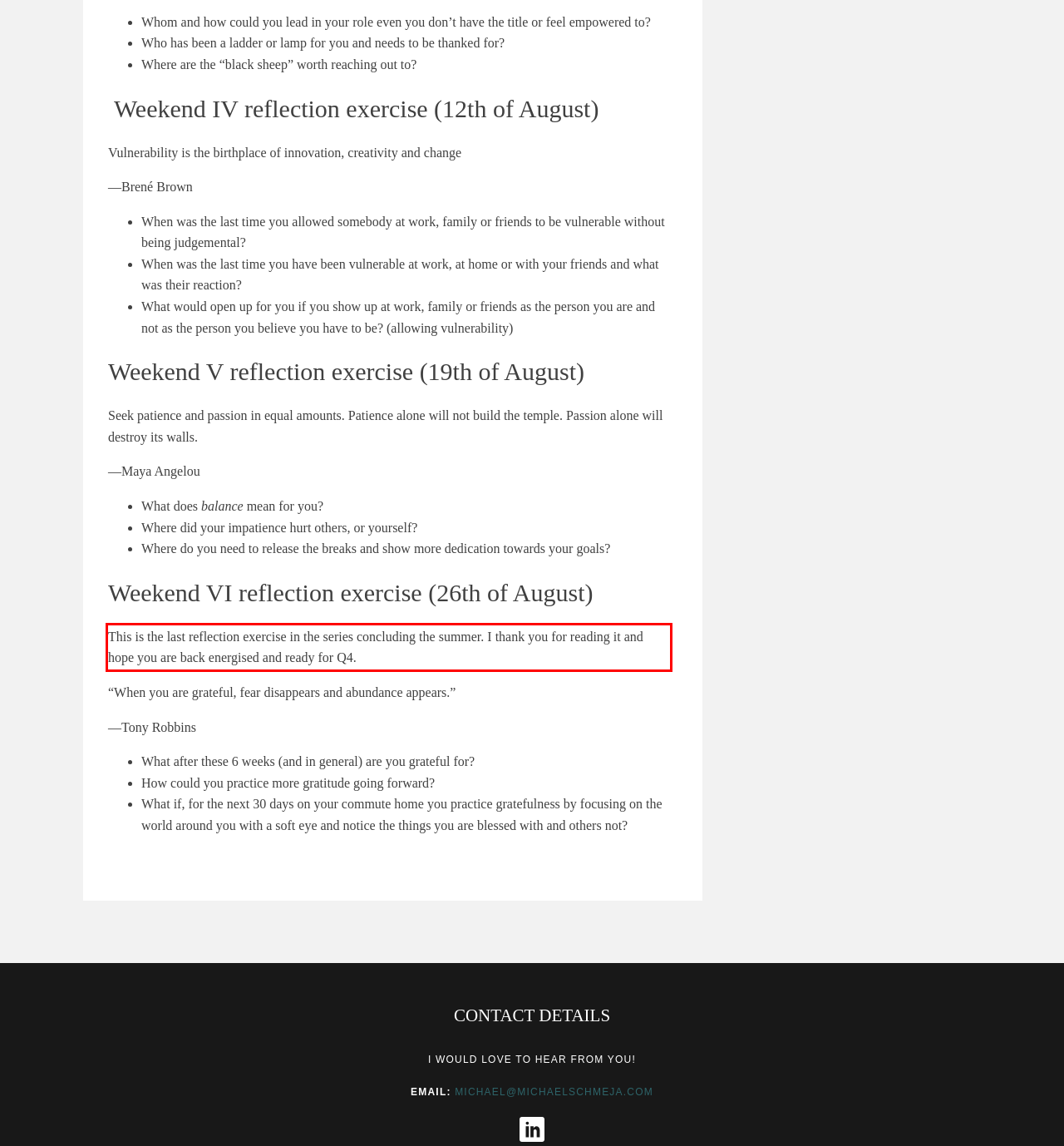You have a screenshot of a webpage, and there is a red bounding box around a UI element. Utilize OCR to extract the text within this red bounding box.

This is the last reflection exercise in the series concluding the summer. I thank you for reading it and hope you are back energised and ready for Q4.